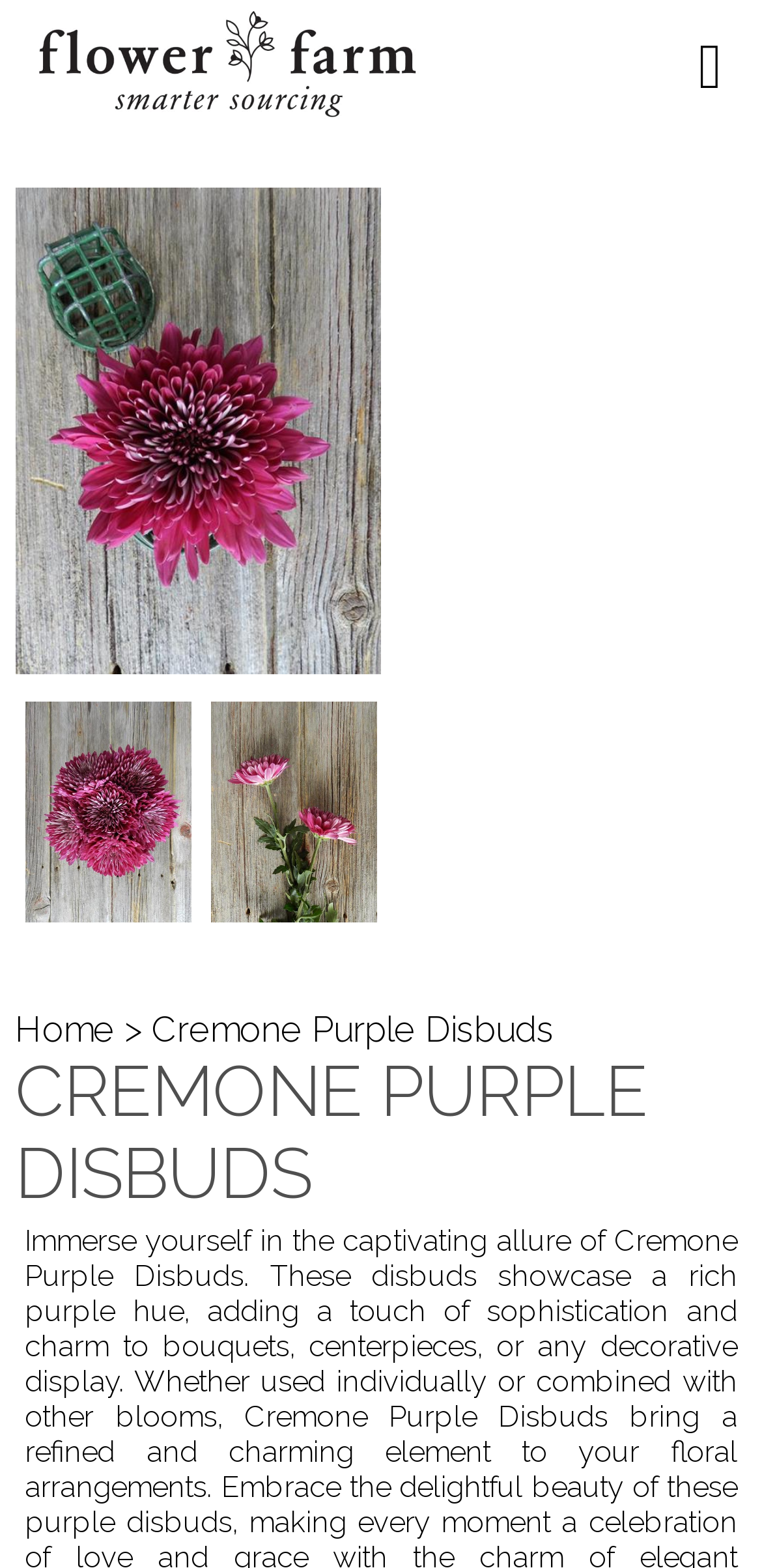Extract the main heading text from the webpage.

CREMONE PURPLE DISBUDS